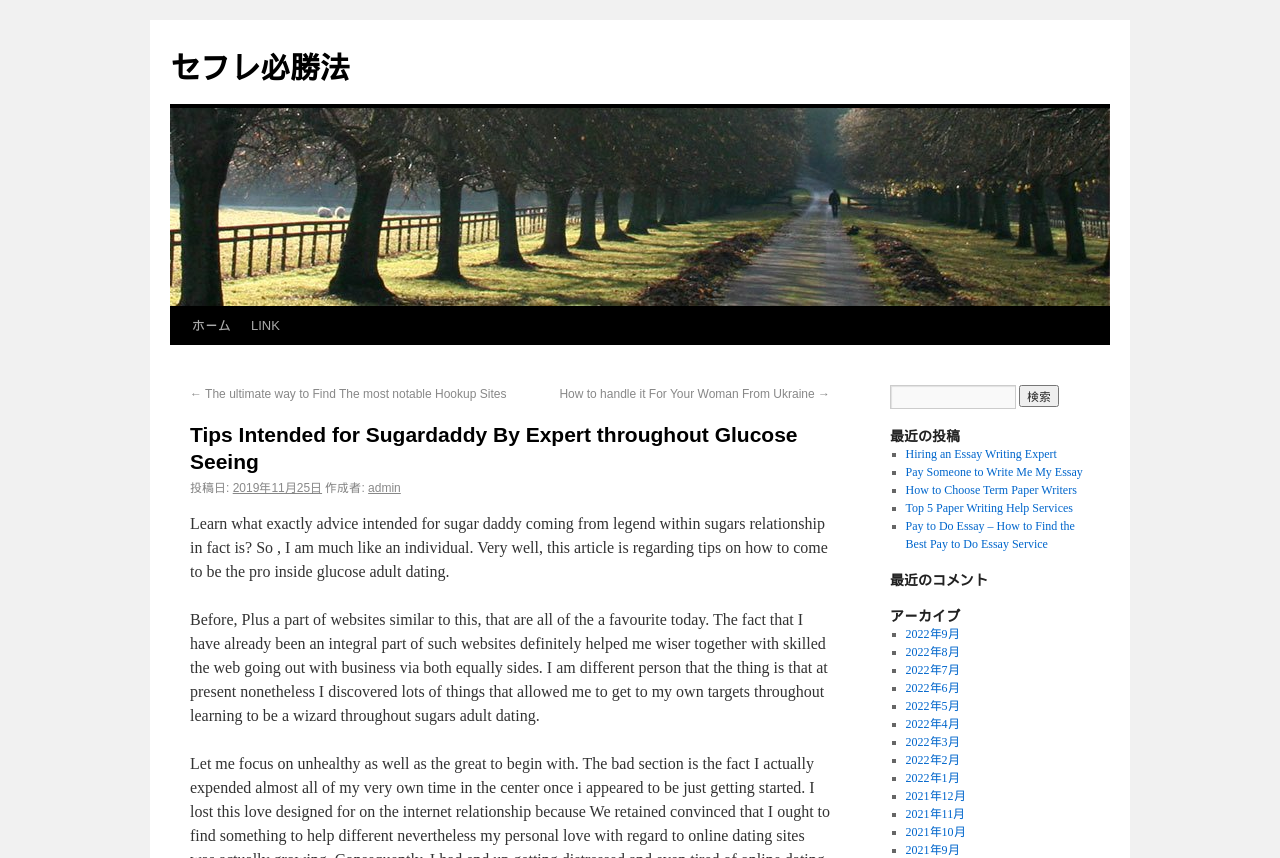Highlight the bounding box coordinates of the region I should click on to meet the following instruction: "Check the archive for September 2022".

[0.707, 0.731, 0.75, 0.747]